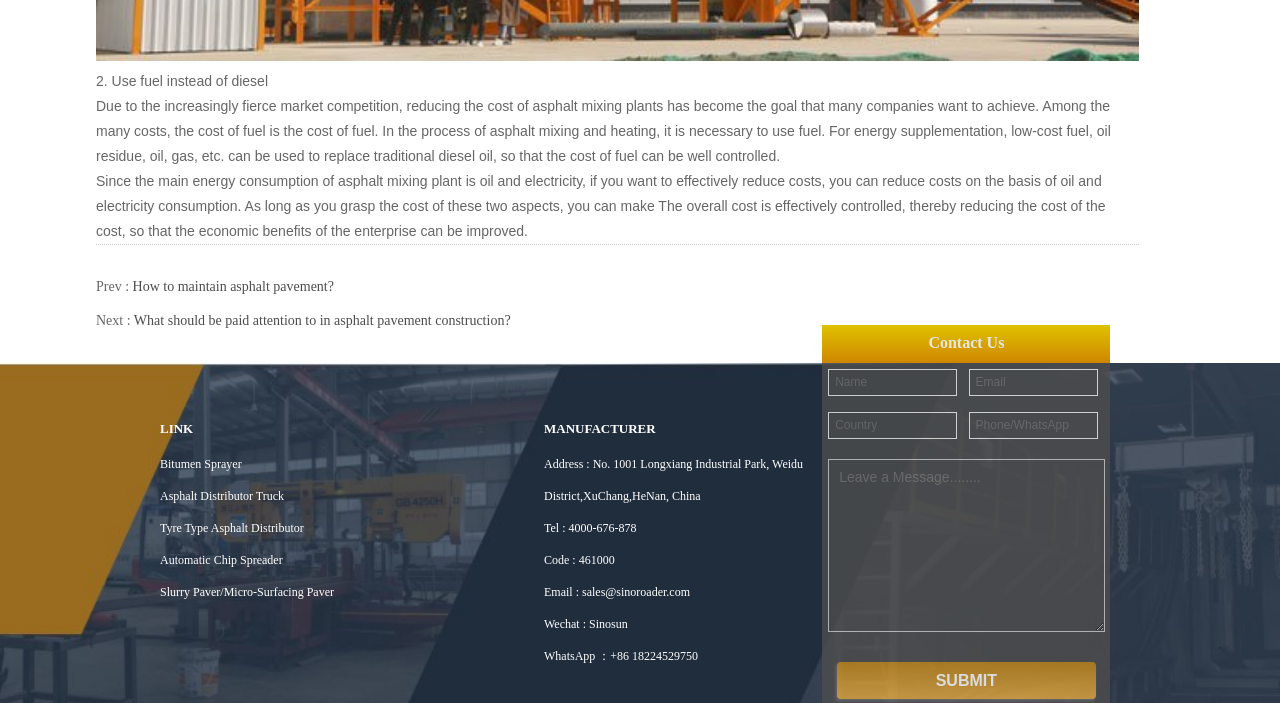From the webpage screenshot, predict the bounding box of the UI element that matches this description: "value="SUBMIT"".

[0.654, 0.942, 0.856, 0.994]